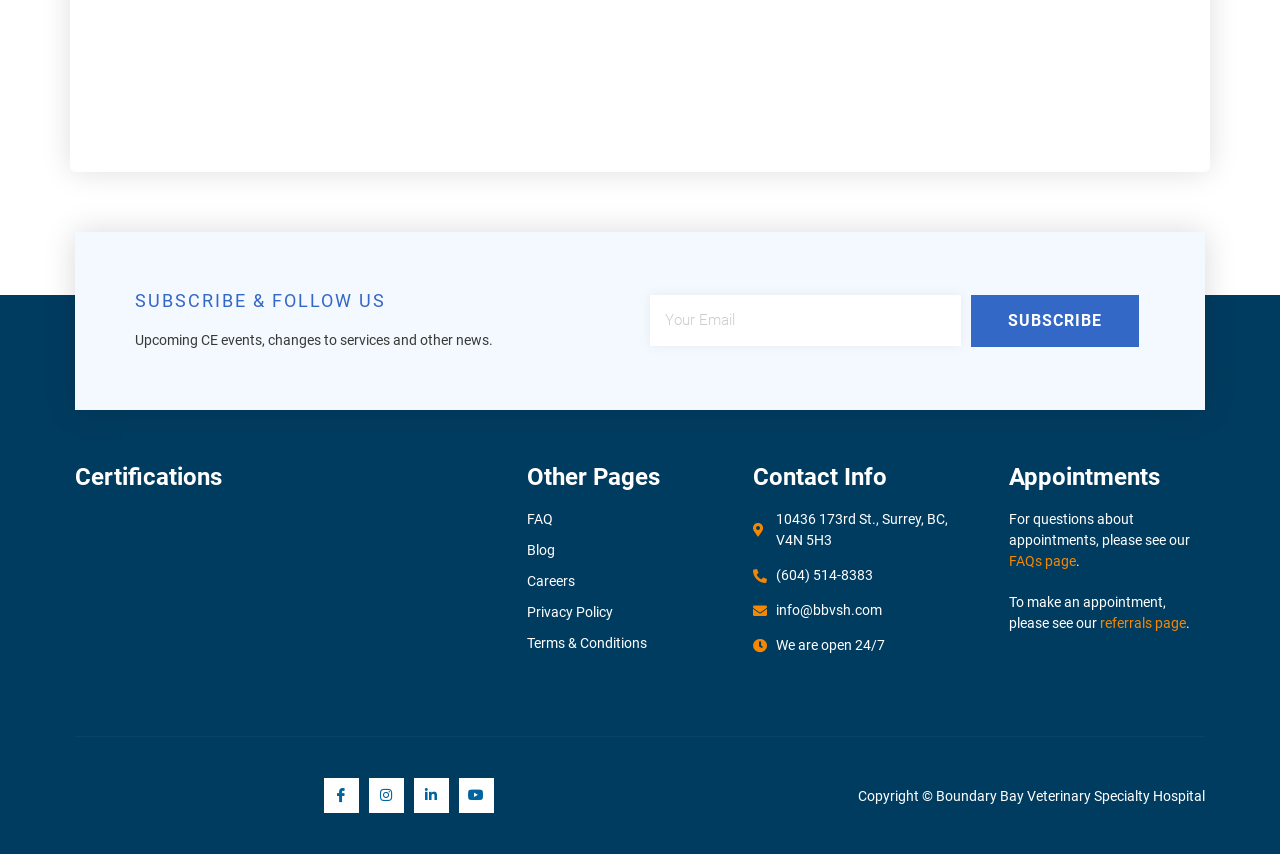Please identify the bounding box coordinates of the element's region that should be clicked to execute the following instruction: "Visit the FAQ page". The bounding box coordinates must be four float numbers between 0 and 1, i.e., [left, top, right, bottom].

[0.412, 0.597, 0.588, 0.621]